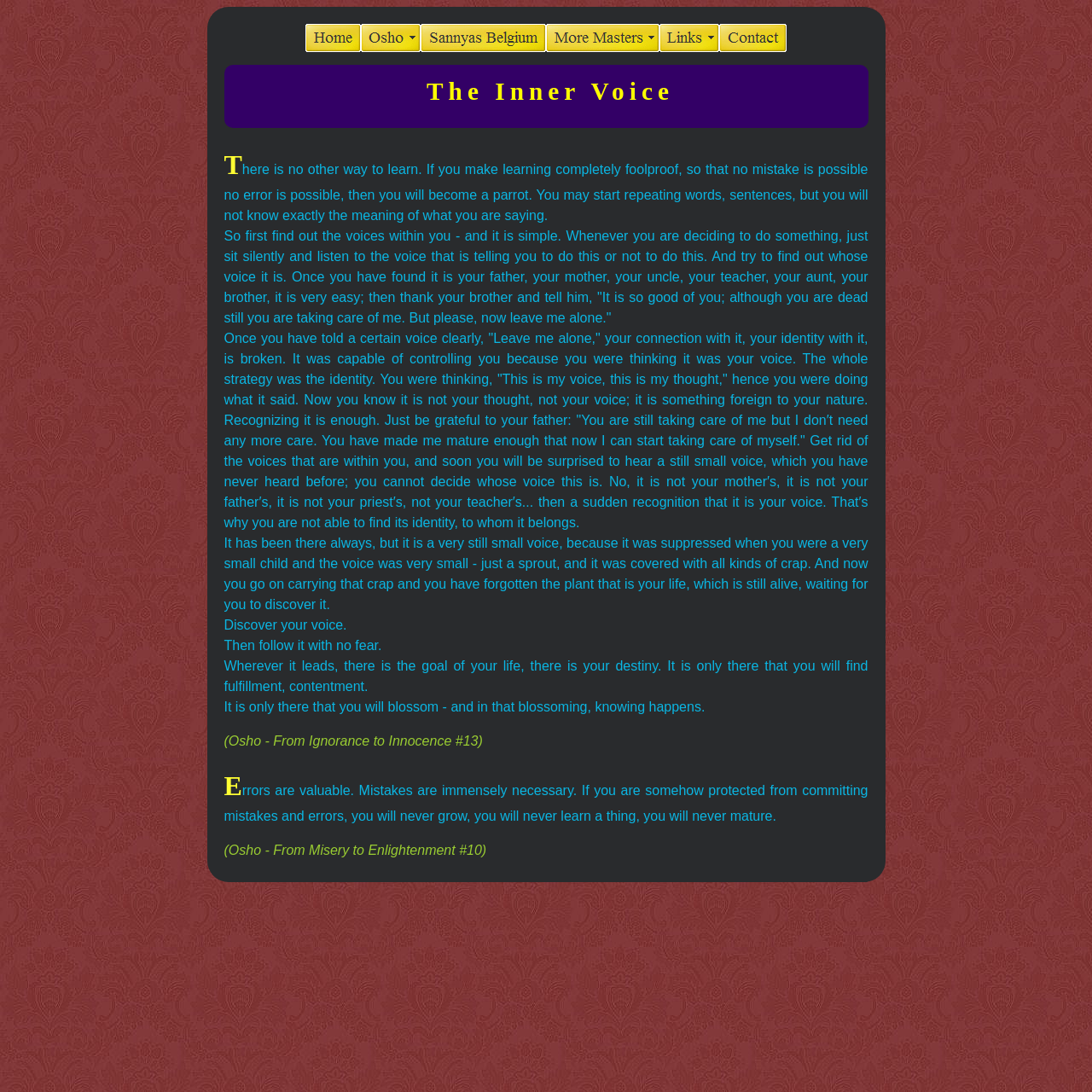Identify the bounding box of the HTML element described as: "alt="Osho" name="cbi_cbEasy_Button_template_2"".

[0.33, 0.041, 0.385, 0.054]